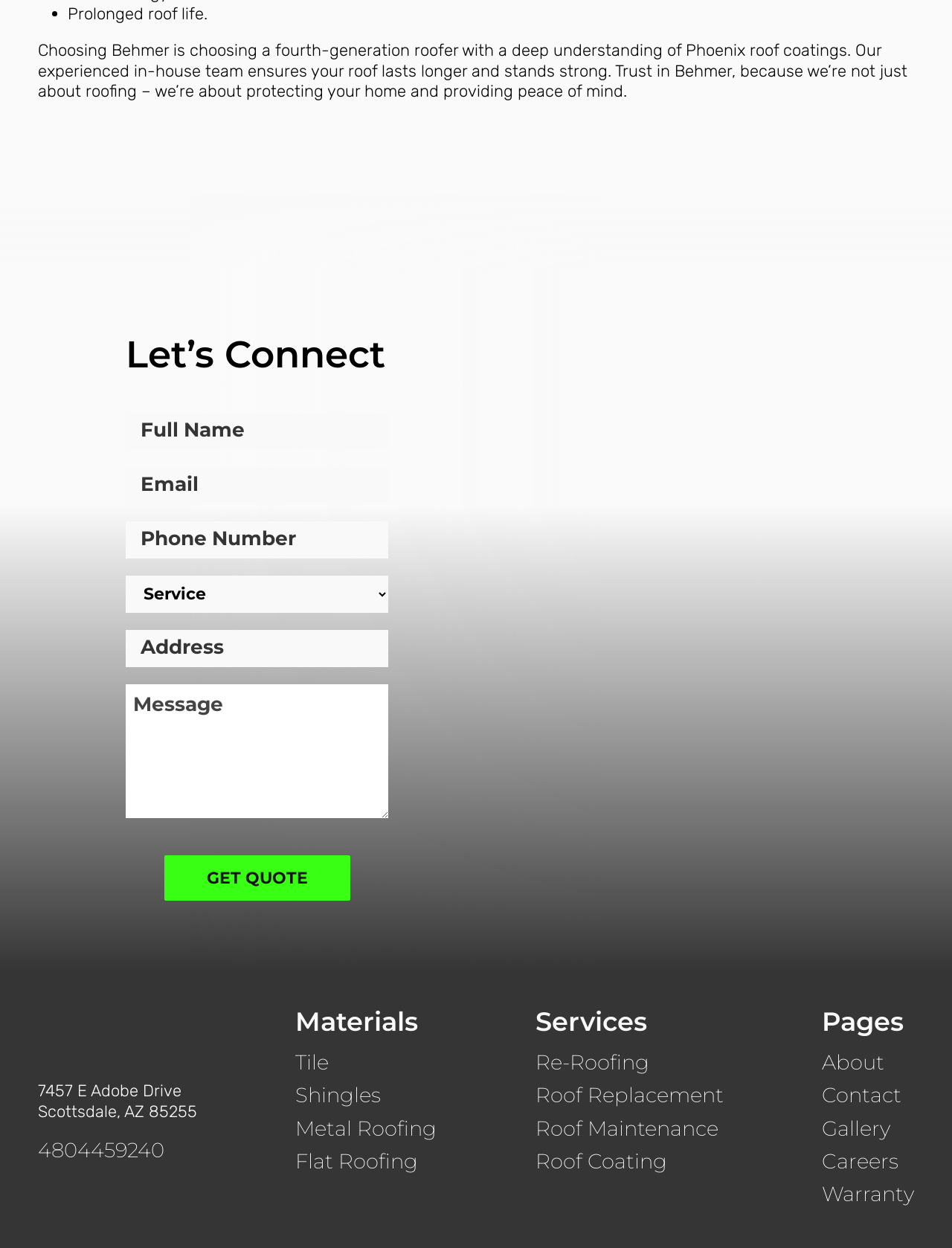Could you find the bounding box coordinates of the clickable area to complete this instruction: "Post a reply"?

None